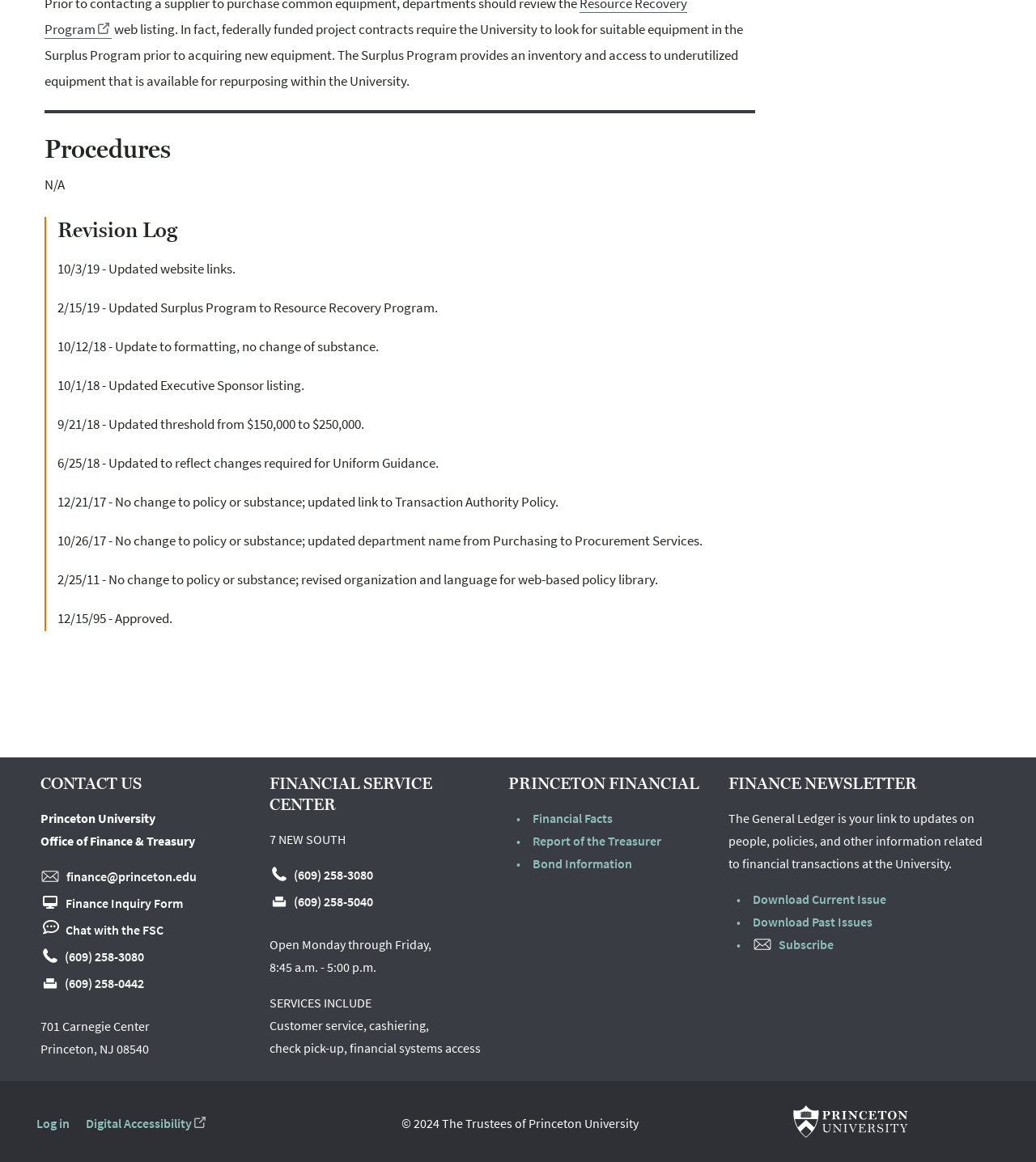Based on the image, please respond to the question with as much detail as possible:
What is the contact email for finance inquiries?

The contact email for finance inquiries is listed under the 'CONTACT US' section, which is located at the bottom of the webpage.